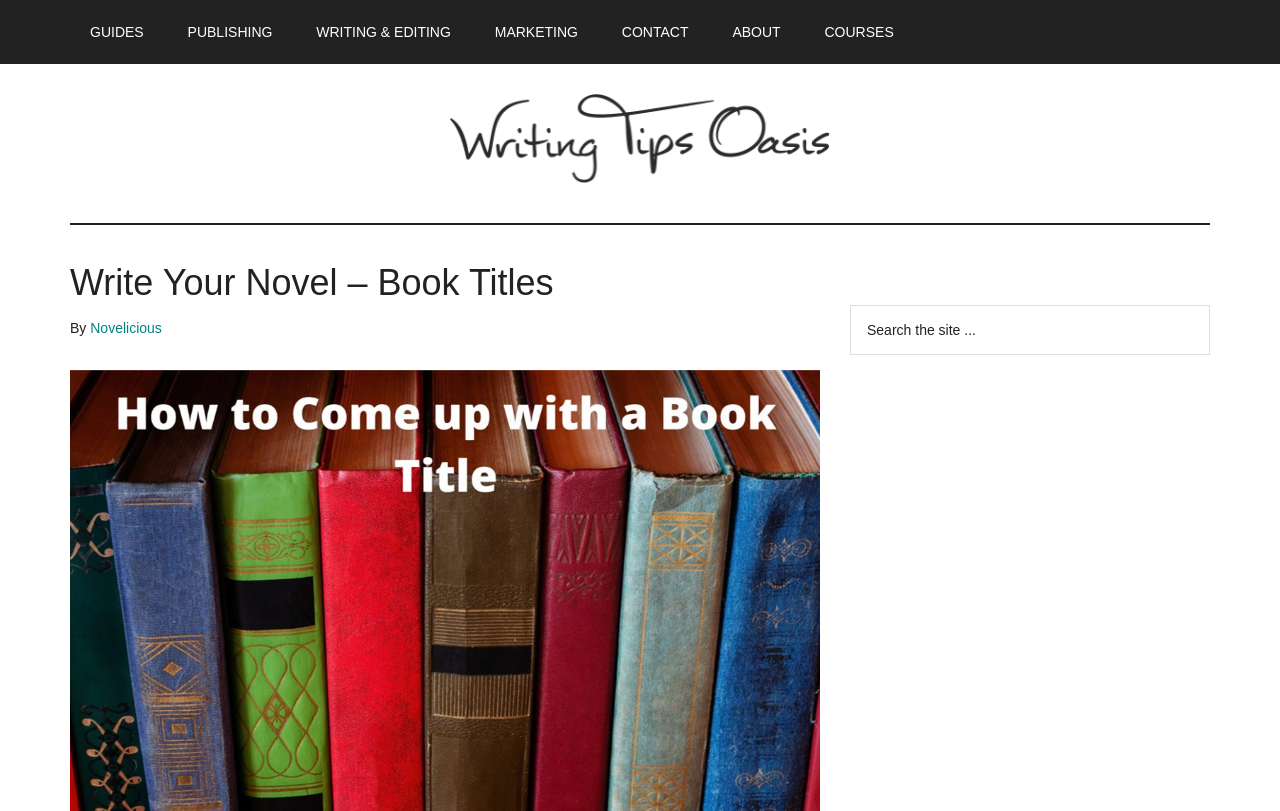What is the purpose of the search box?
Answer with a single word or short phrase according to what you see in the image.

Search the site